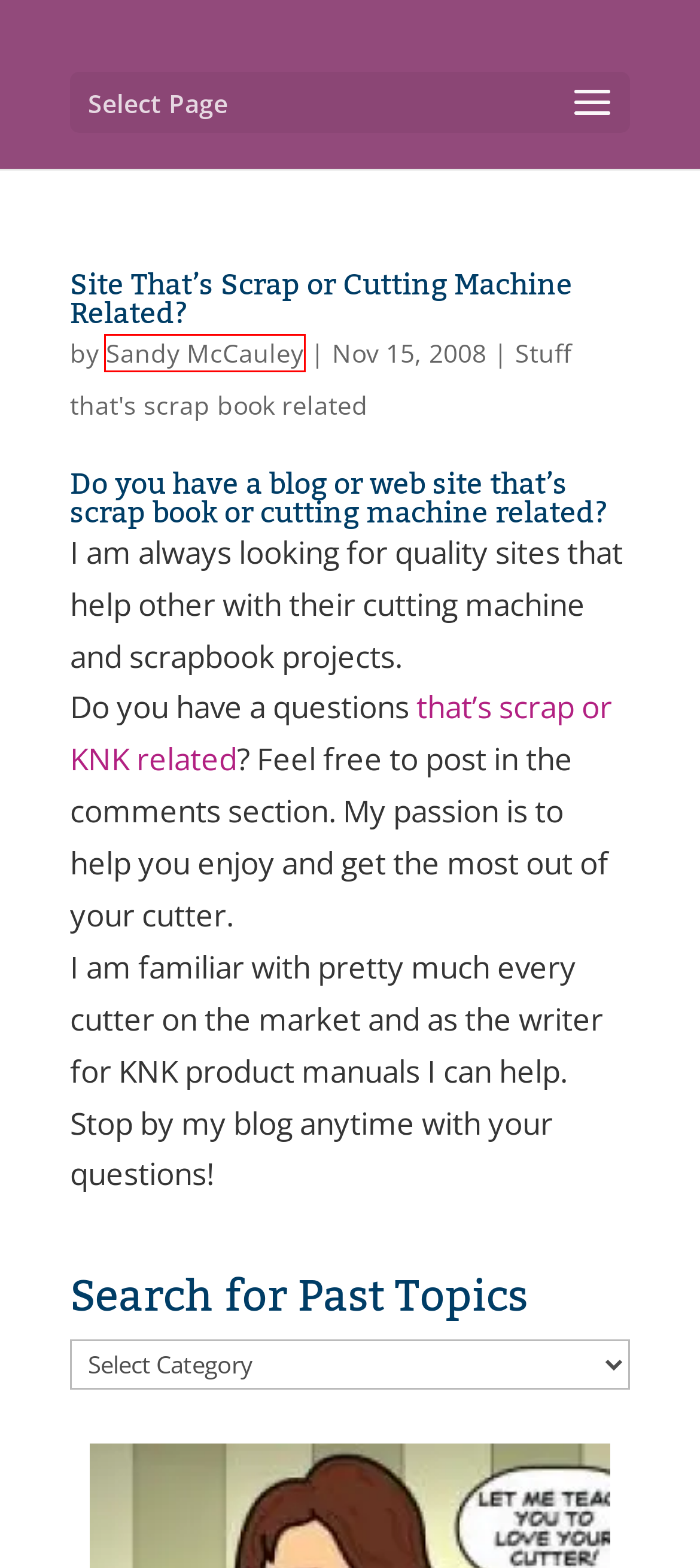A screenshot of a webpage is provided, featuring a red bounding box around a specific UI element. Identify the webpage description that most accurately reflects the new webpage after interacting with the selected element. Here are the candidates:
A. December, 2008 | Digital Die Cutting With Sandy McCauley
B. Stuff that's scrap book related | Digital Die Cutting With Sandy McCauley
C. Sandy McCauley | Digital Die Cutting With Sandy McCauley
D. Site That’s Scrap or Cutting Machine Related? | Digital Die Cutting With Sandy McCauley
E. November 29, 2008 | Digital Die Cutting With Sandy McCauley
F. Digital Die Cutting With Sandy McCauley
G. SCAL6 Debuts! Top 13 New Features! | Digital Die Cutting With Sandy McCauley
H. Chandler Web Design & SEO | Premier Web Development

C